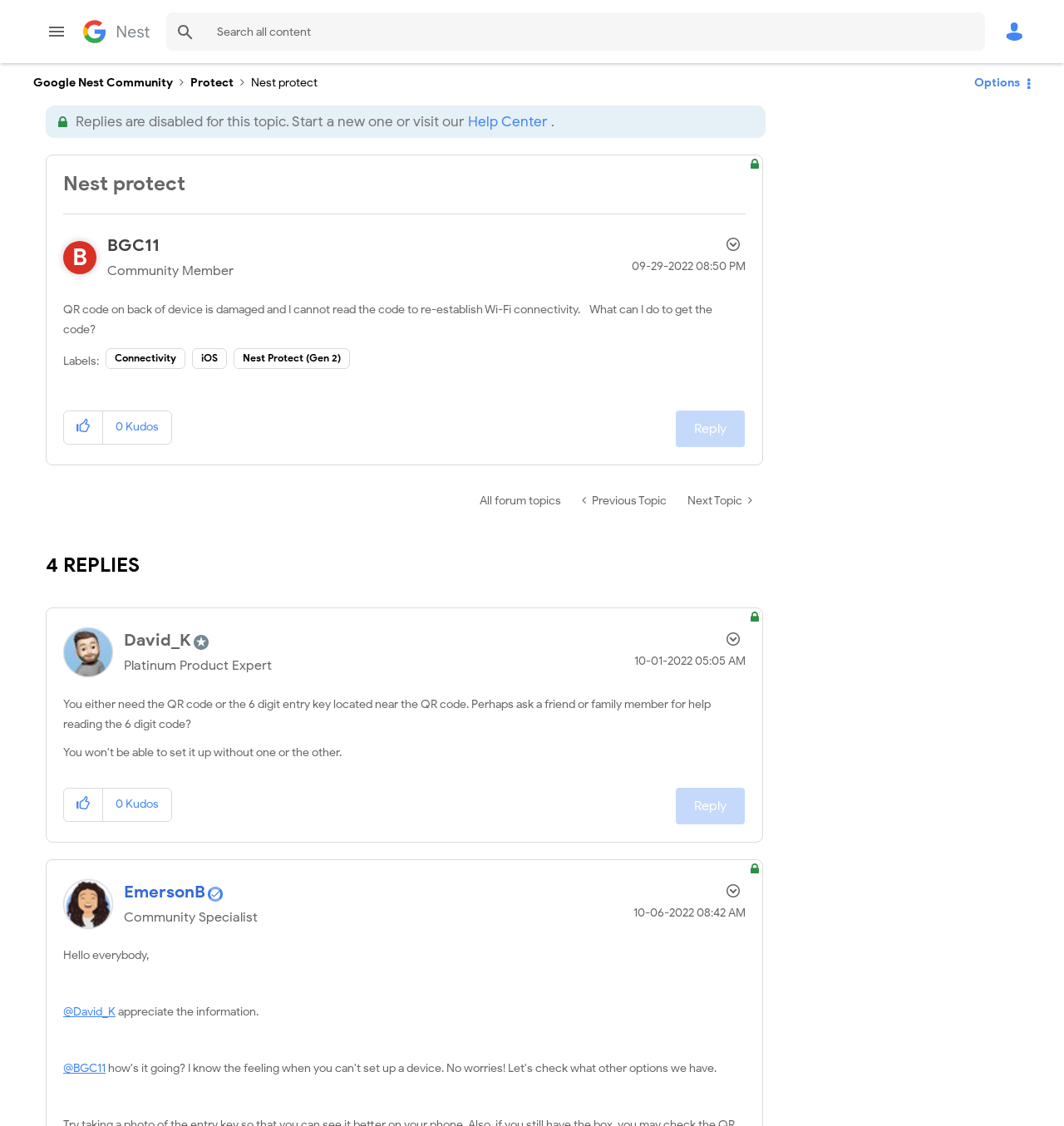Can you determine the bounding box coordinates of the area that needs to be clicked to fulfill the following instruction: "Give kudos to this post"?

[0.06, 0.365, 0.097, 0.394]